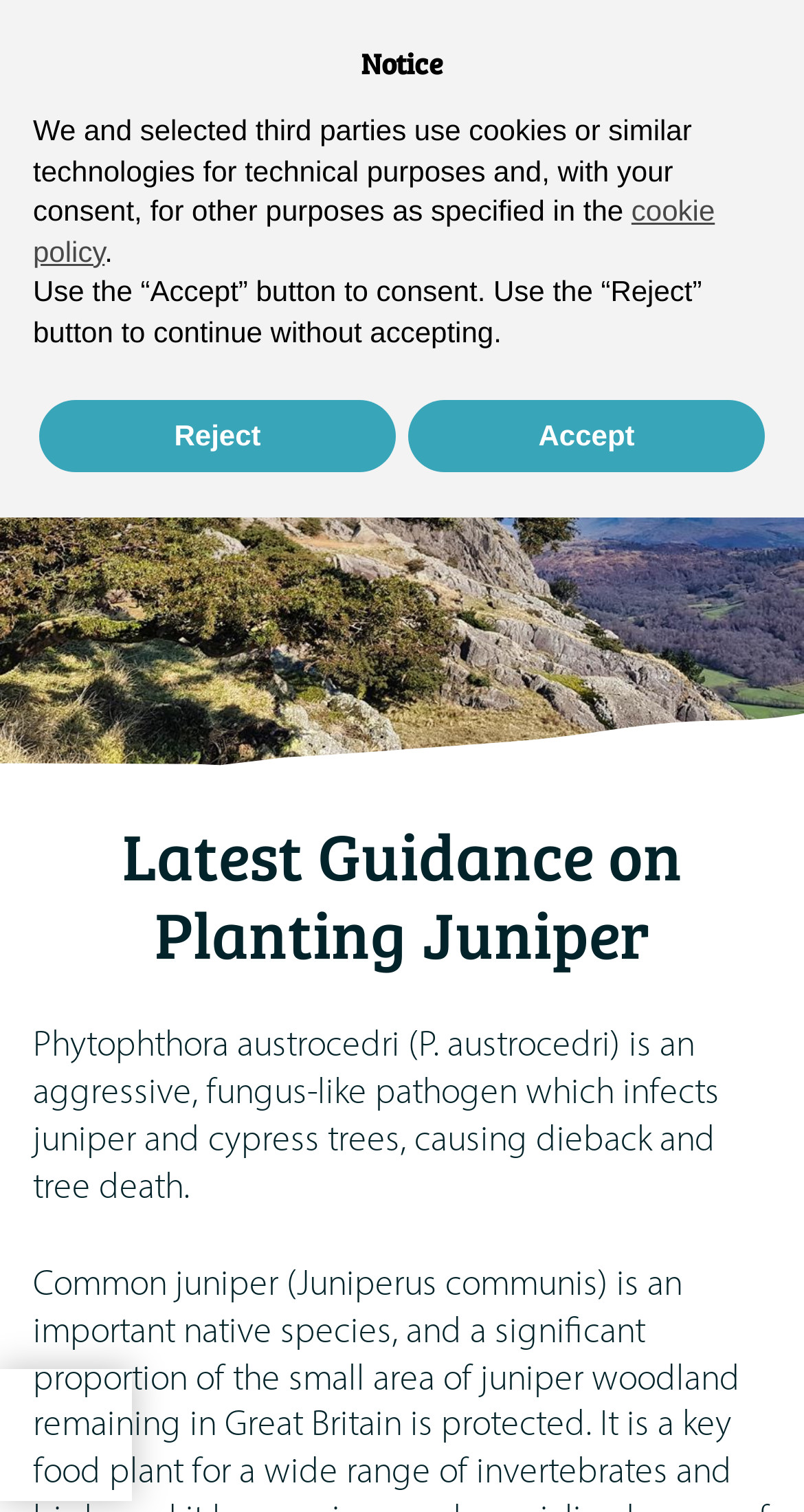Answer the question using only a single word or phrase: 
How many buttons are in the 'Notice' section?

2